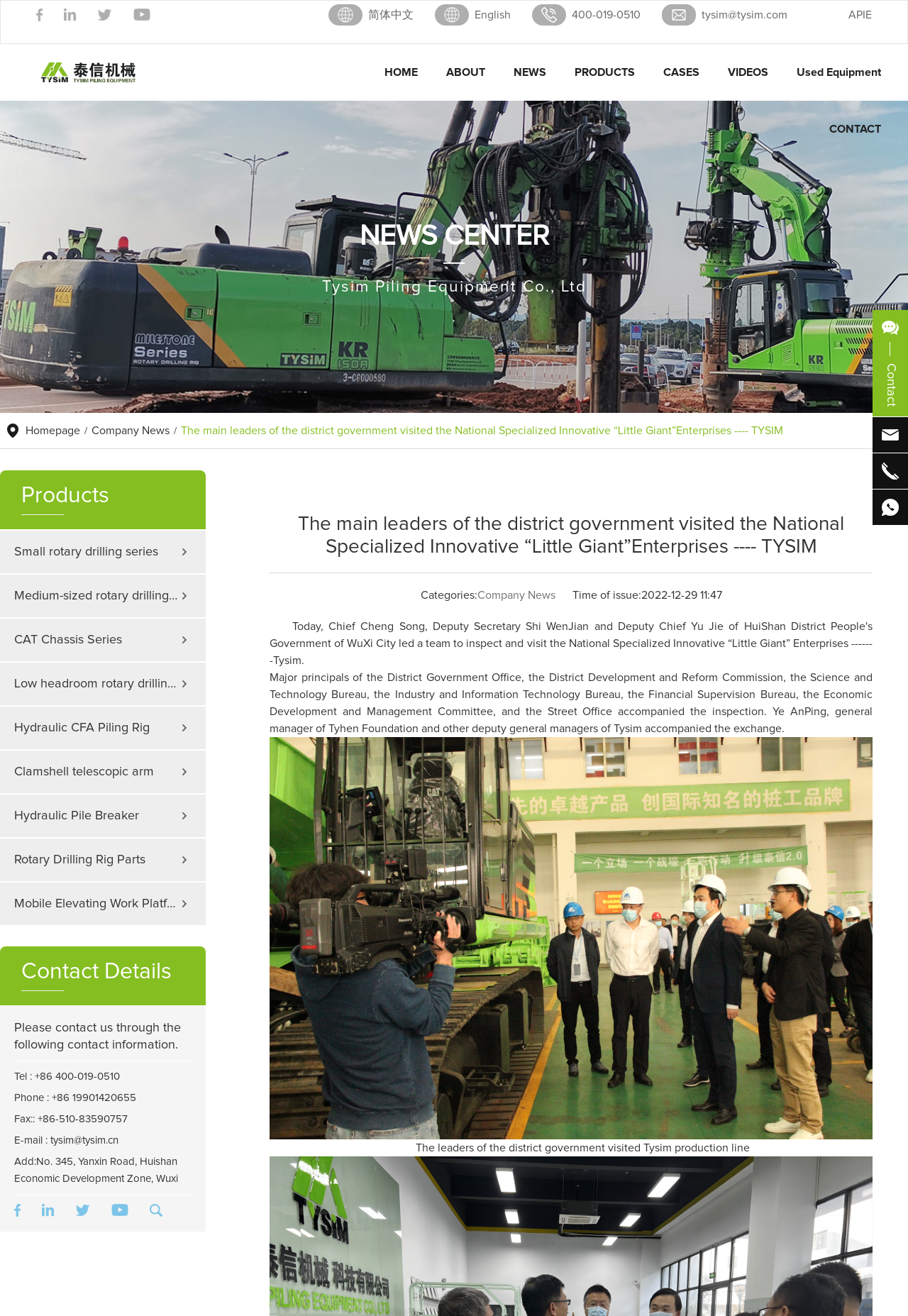Please extract the title of the webpage.

The main leaders of the district government visited the National Specialized Innovative “Little Giant”Enterprises ---- TYSIM